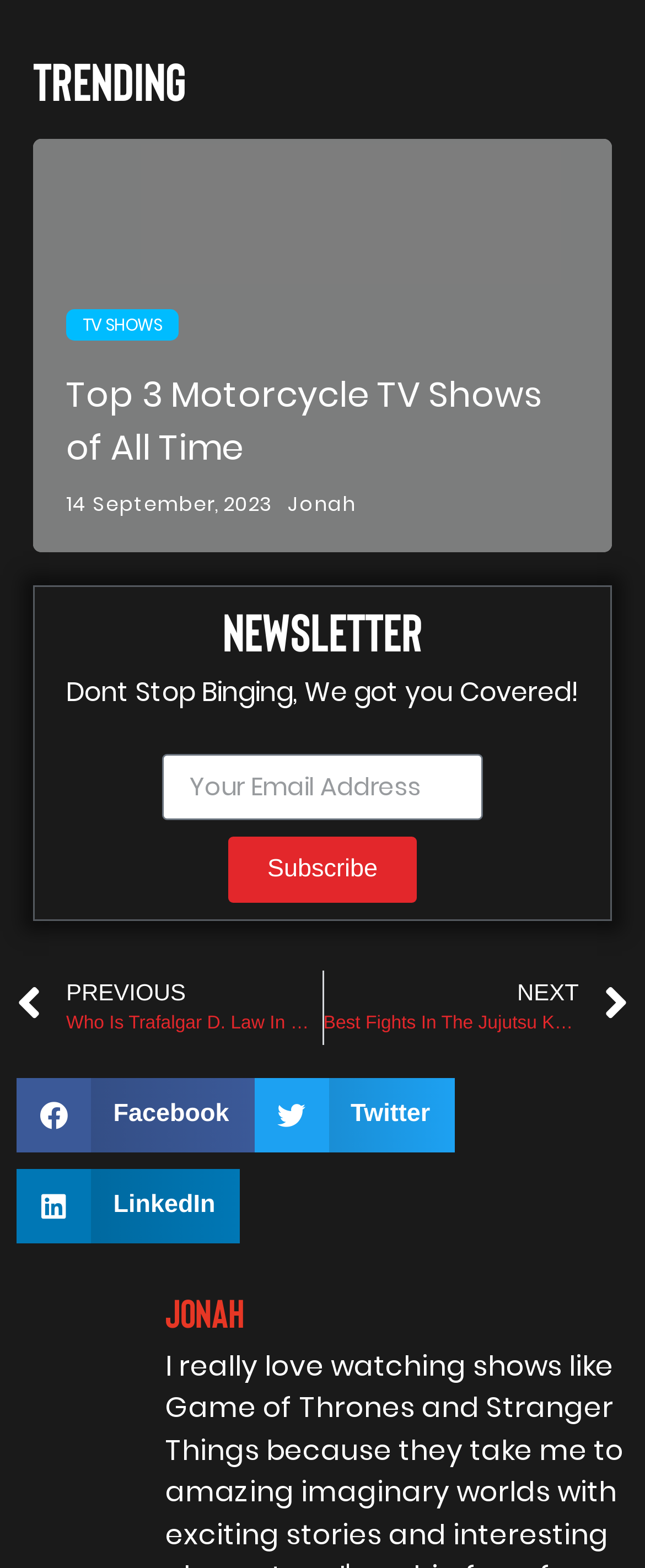Identify the bounding box coordinates of the section to be clicked to complete the task described by the following instruction: "Read the article 'Top 3 Motorcycle TV Shows of All Time'". The coordinates should be four float numbers between 0 and 1, formatted as [left, top, right, bottom].

[0.103, 0.237, 0.841, 0.3]